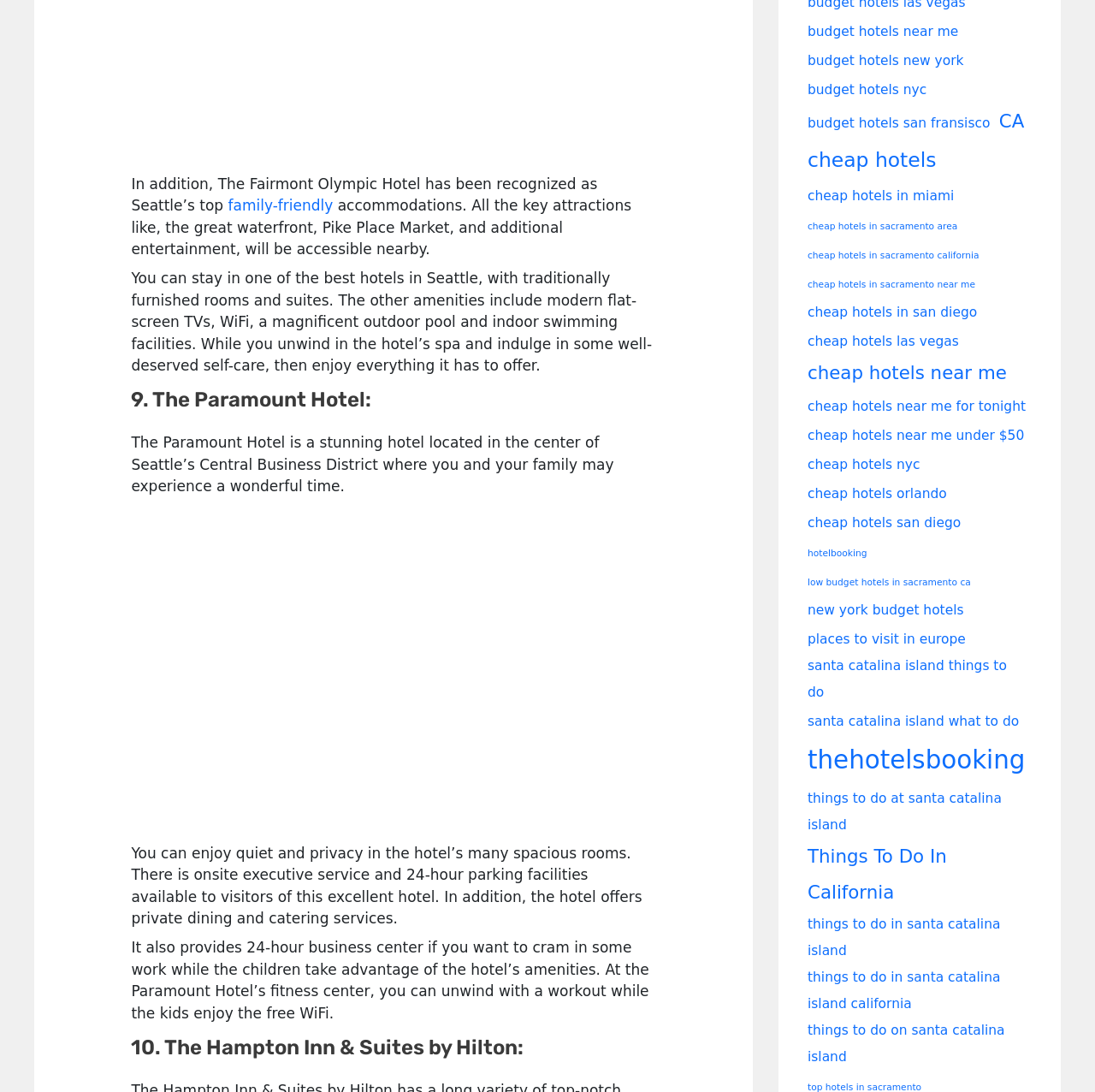Based on the element description cheap hotels orlando, identify the bounding box coordinates for the UI element. The coordinates should be in the format (top-left x, top-left y, bottom-right x, bottom-right y) and within the 0 to 1 range.

[0.738, 0.441, 0.865, 0.465]